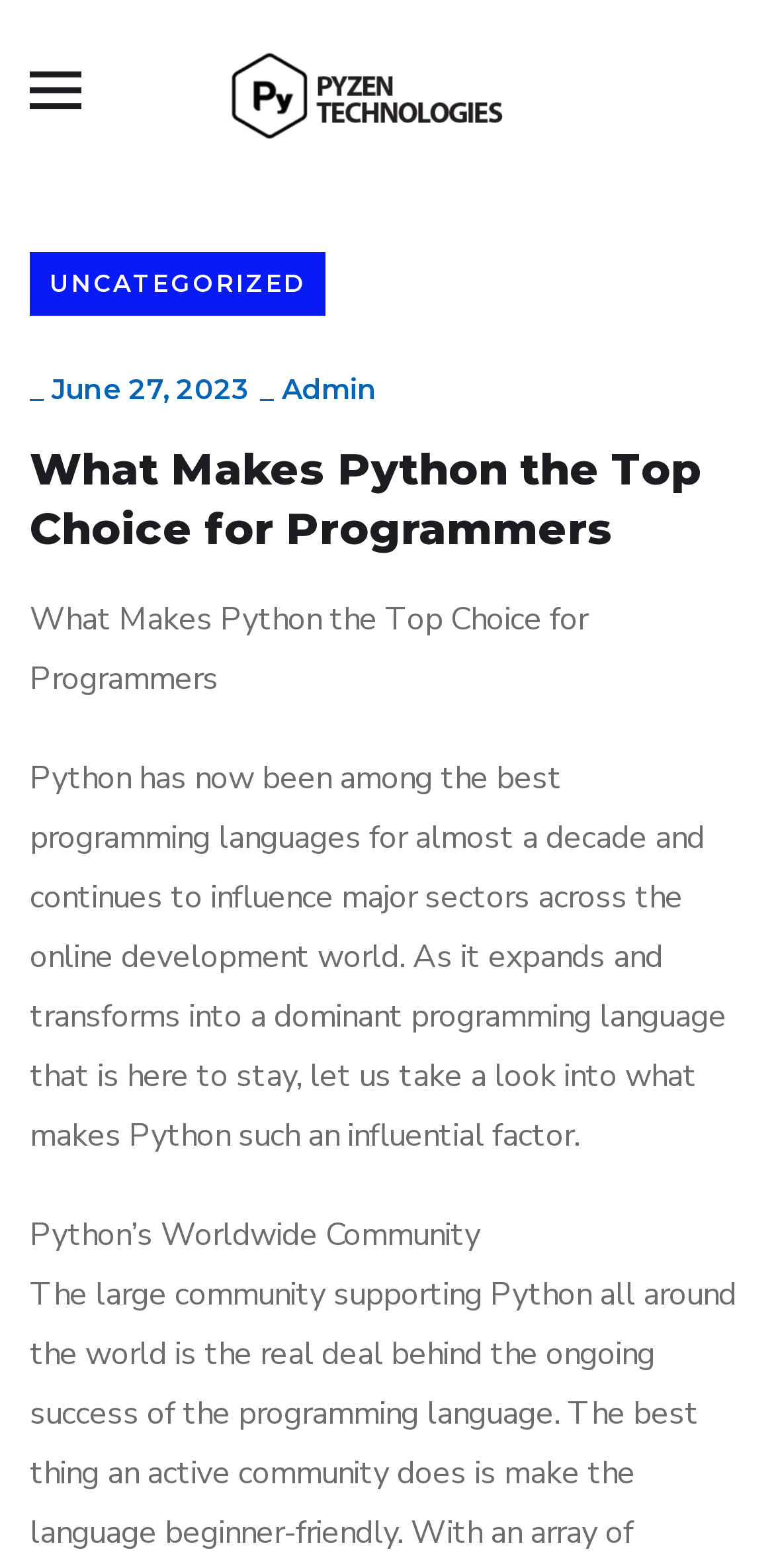Find the bounding box coordinates of the UI element according to this description: "June 27, 2023".

[0.067, 0.236, 0.323, 0.259]